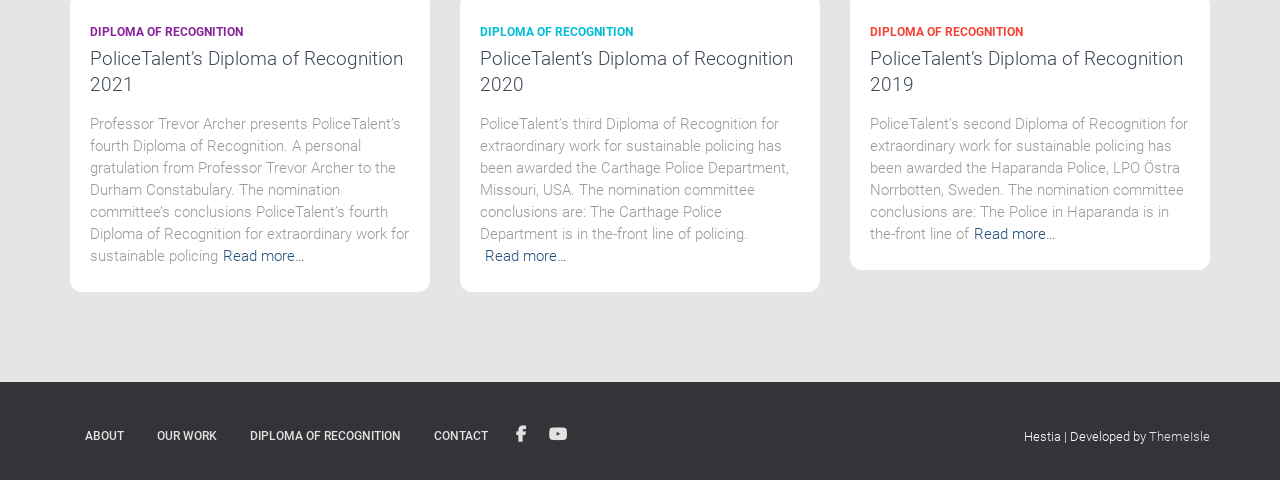Using details from the image, please answer the following question comprehensively:
How many links are in the footer?

In the footer section, there are seven links: 'ABOUT', 'OUR WORK', 'DIPLOMA OF RECOGNITION', 'CONTACT', 'FACEBOOK', 'YOUTUBE', and 'ThemeIsle'.